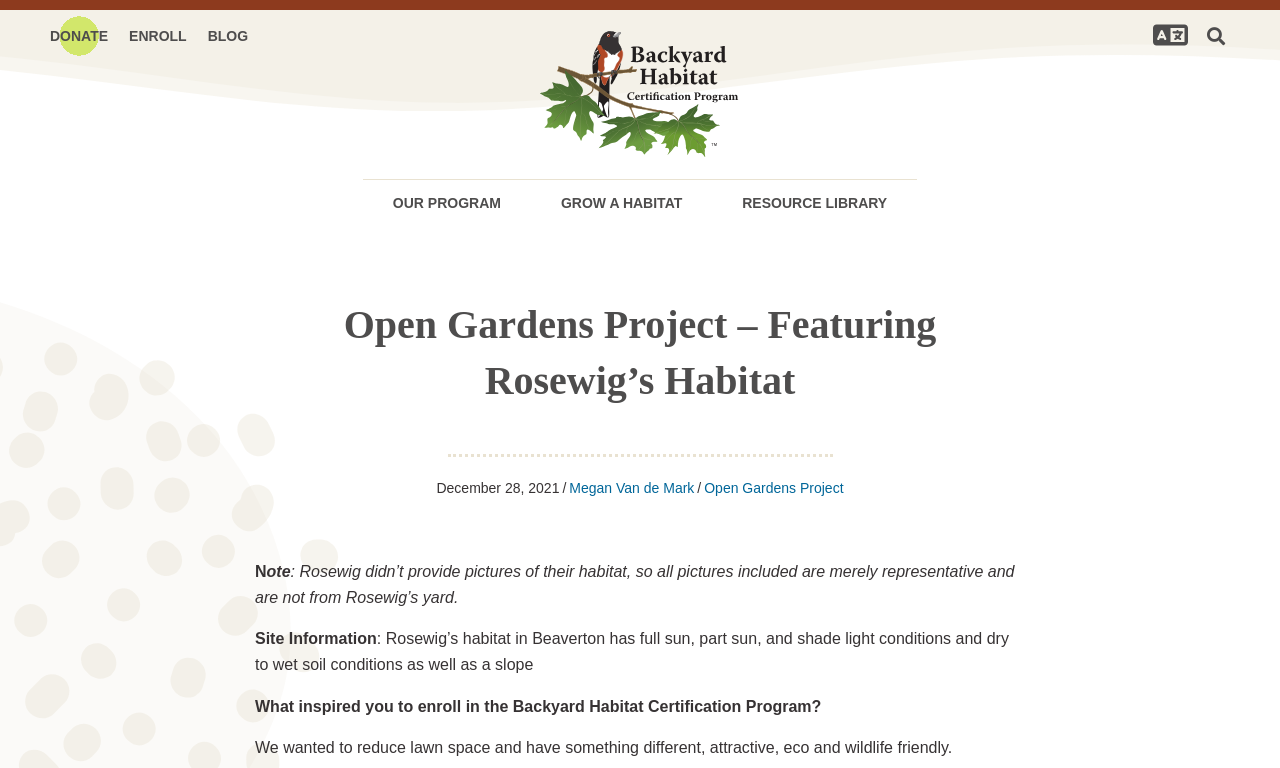Give a one-word or one-phrase response to the question: 
What is the date of the webpage?

December 28, 2021